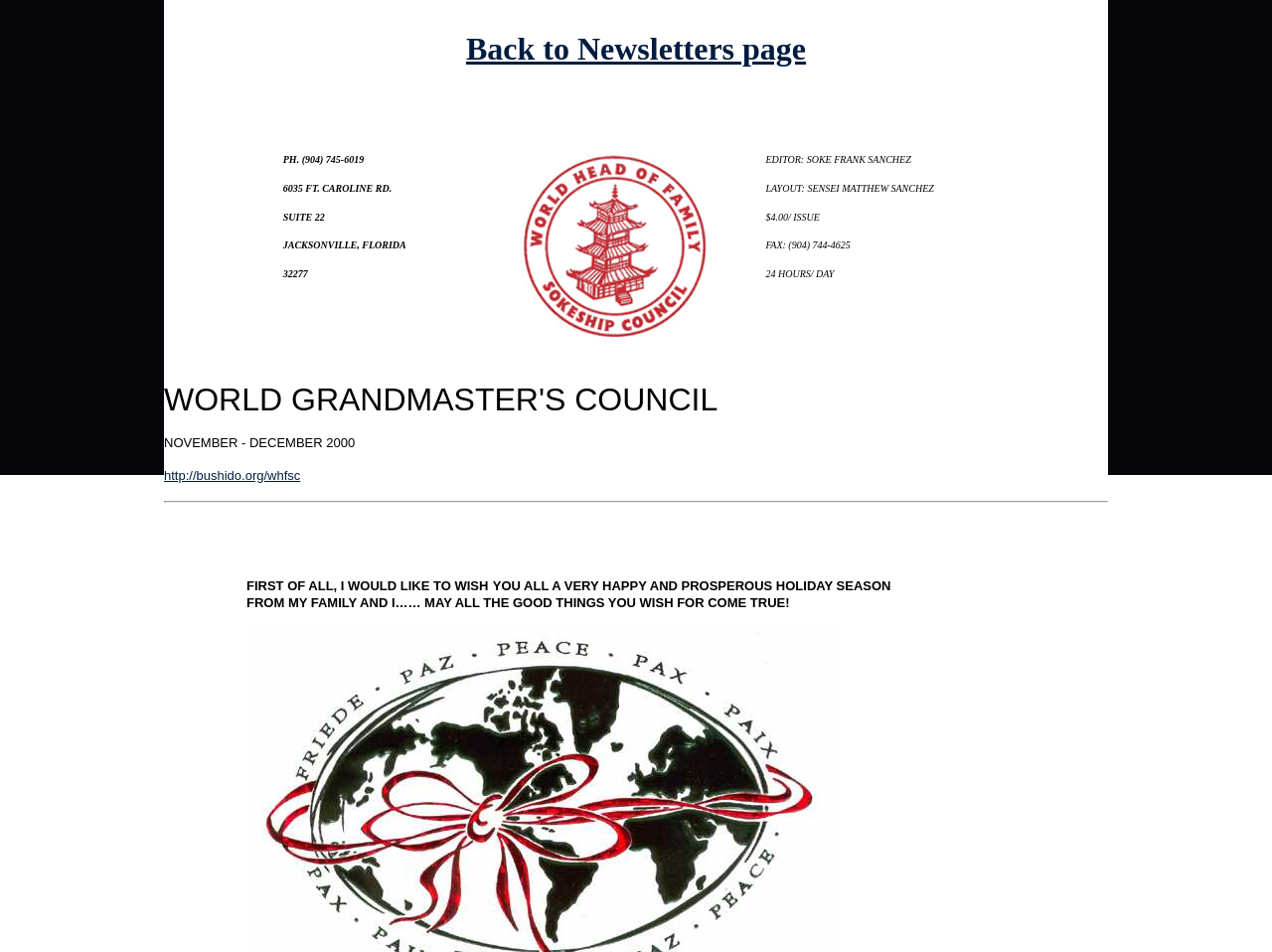Give a comprehensive overview of the webpage, including key elements.

The webpage appears to be a newsletter or publication page. At the top, there is a heading that reads "Back to Newsletters page" with a link to navigate to the previous page. Below this heading, there is a small, non-descriptive text element containing a single whitespace character.

The main content of the page is a table that occupies most of the page's width. The table has one row with three grid cells. The first grid cell contains contact information, including a phone number, address, and location. The second grid cell is empty, and the third grid cell contains information about the newsletter's editor, layout designer, pricing, and fax number.

Above the table, there is a static text element displaying the date range "NOVEMBER - DECEMBER 2000". Next to this text element, there is a link to an external website, "http://bushido.org/whfsc". A horizontal separator line is placed below these elements, dividing the page into sections.

Overall, the webpage appears to be a simple, text-based newsletter or publication page with a focus on providing contact information and basic details about the newsletter.